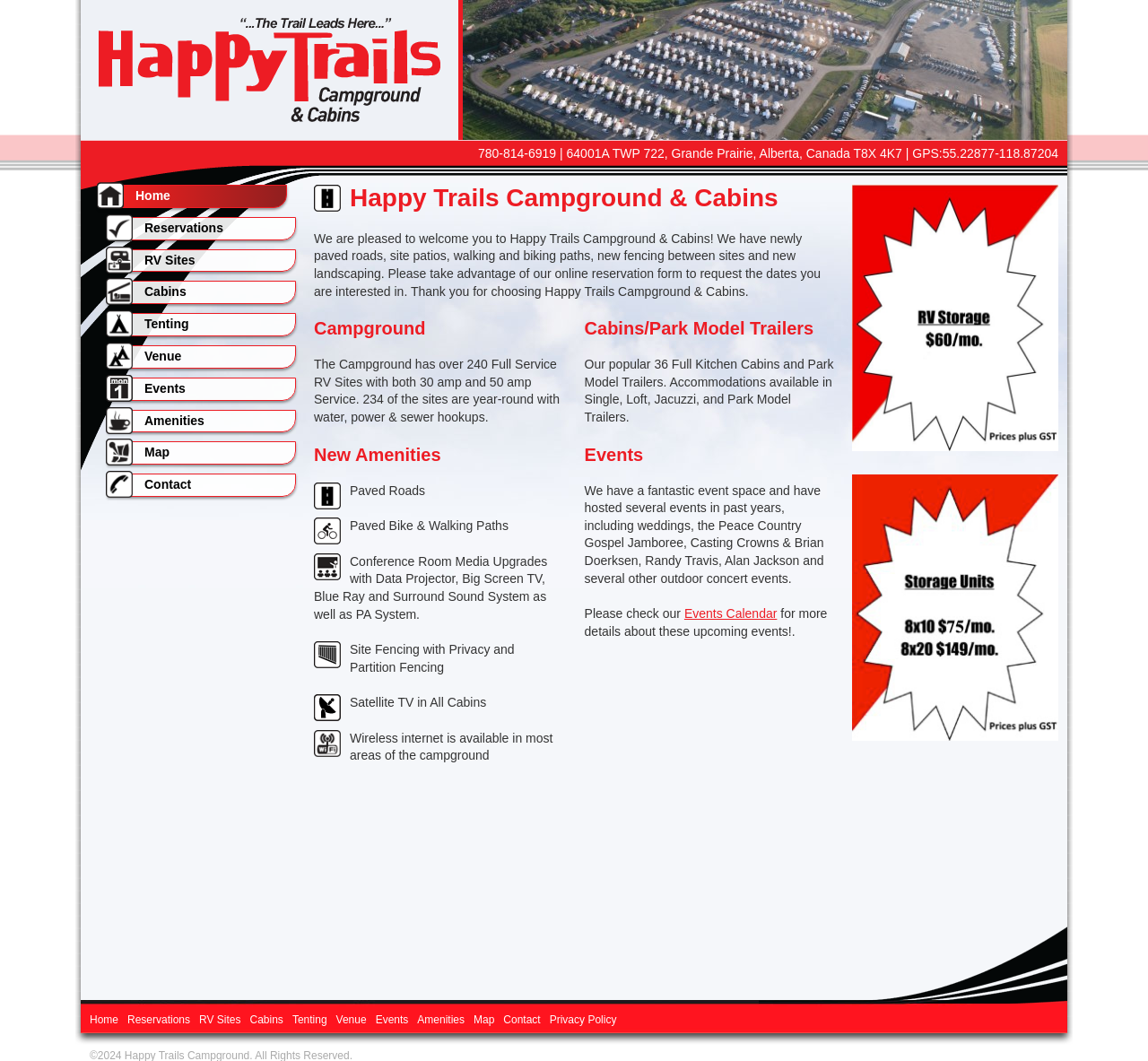What is the location of Happy Trails Campground & Cabins?
Using the details from the image, give an elaborate explanation to answer the question.

I found this information at the bottom of the page where it says '780-814-6919 | 64001A TWP 722, Grande Prairie, Alberta, Canada T8X 4K7 | GPS:55.22877-118.87204'.